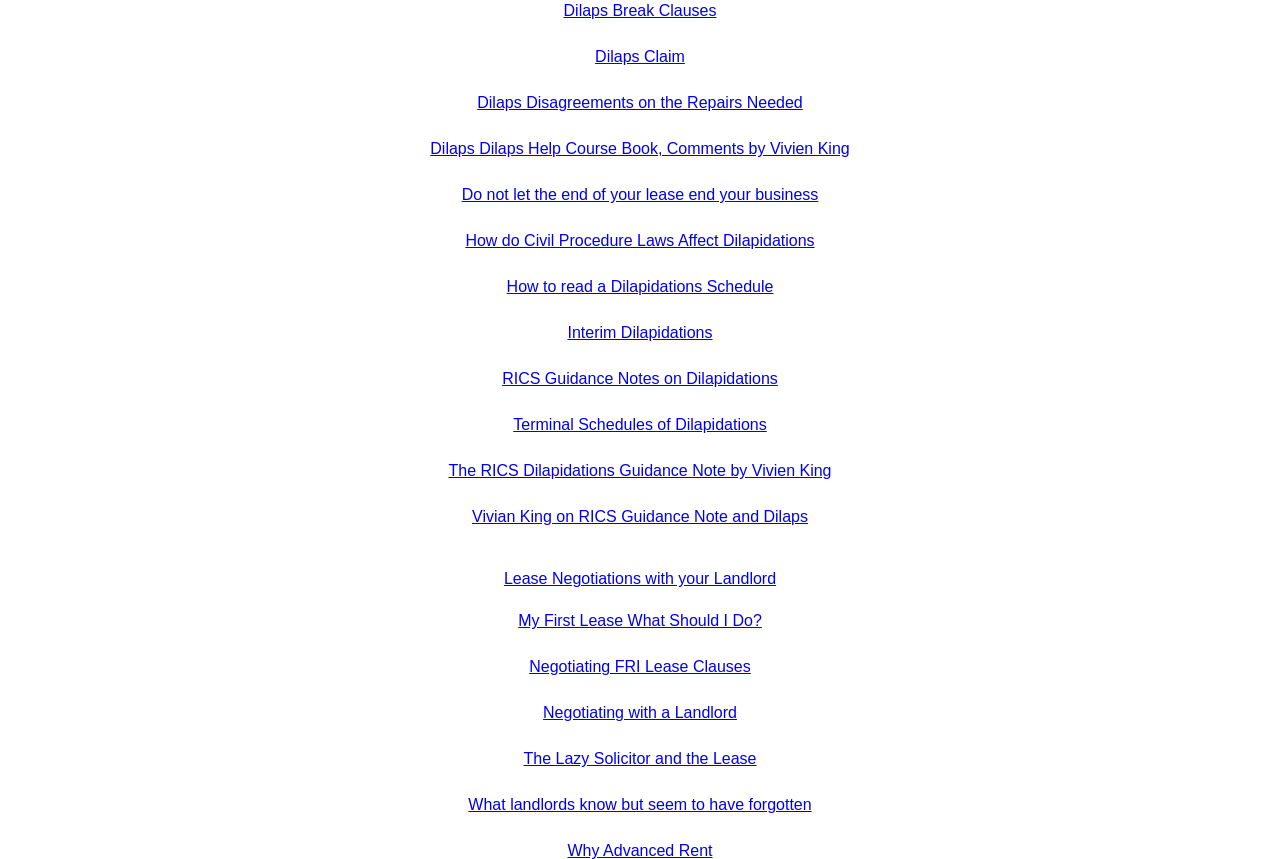Locate the bounding box of the UI element described in the following text: "Negotiating FRI Lease Clauses".

[0.413, 0.766, 0.586, 0.786]